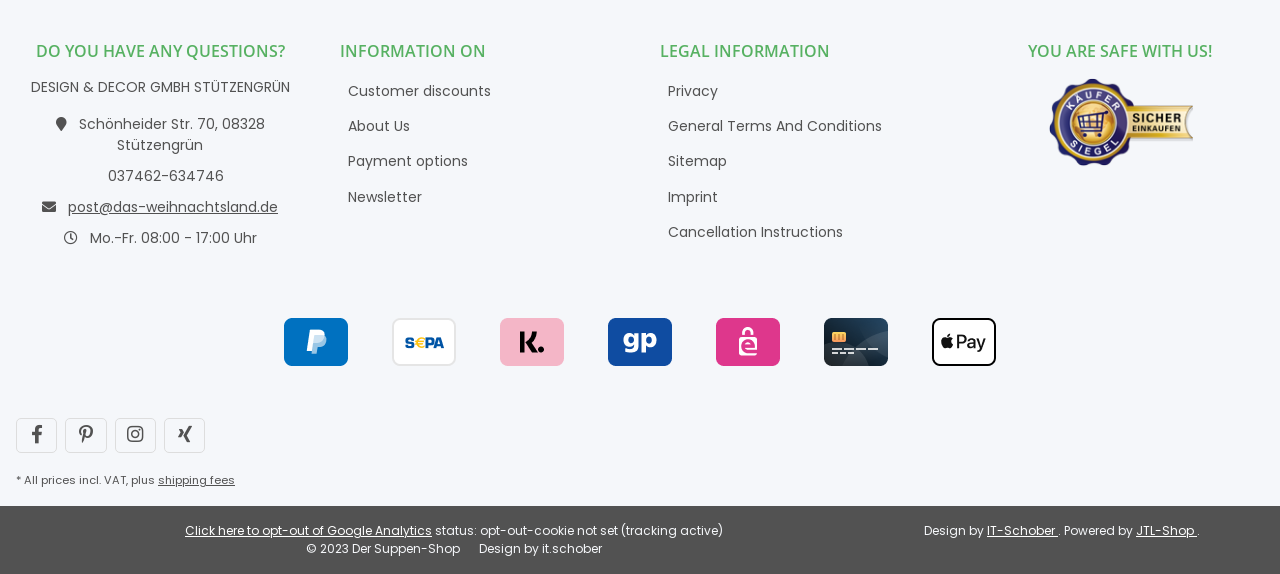Please provide the bounding box coordinates for the UI element as described: "Imprint". The coordinates must be four floats between 0 and 1, represented as [left, top, right, bottom].

[0.516, 0.32, 0.734, 0.367]